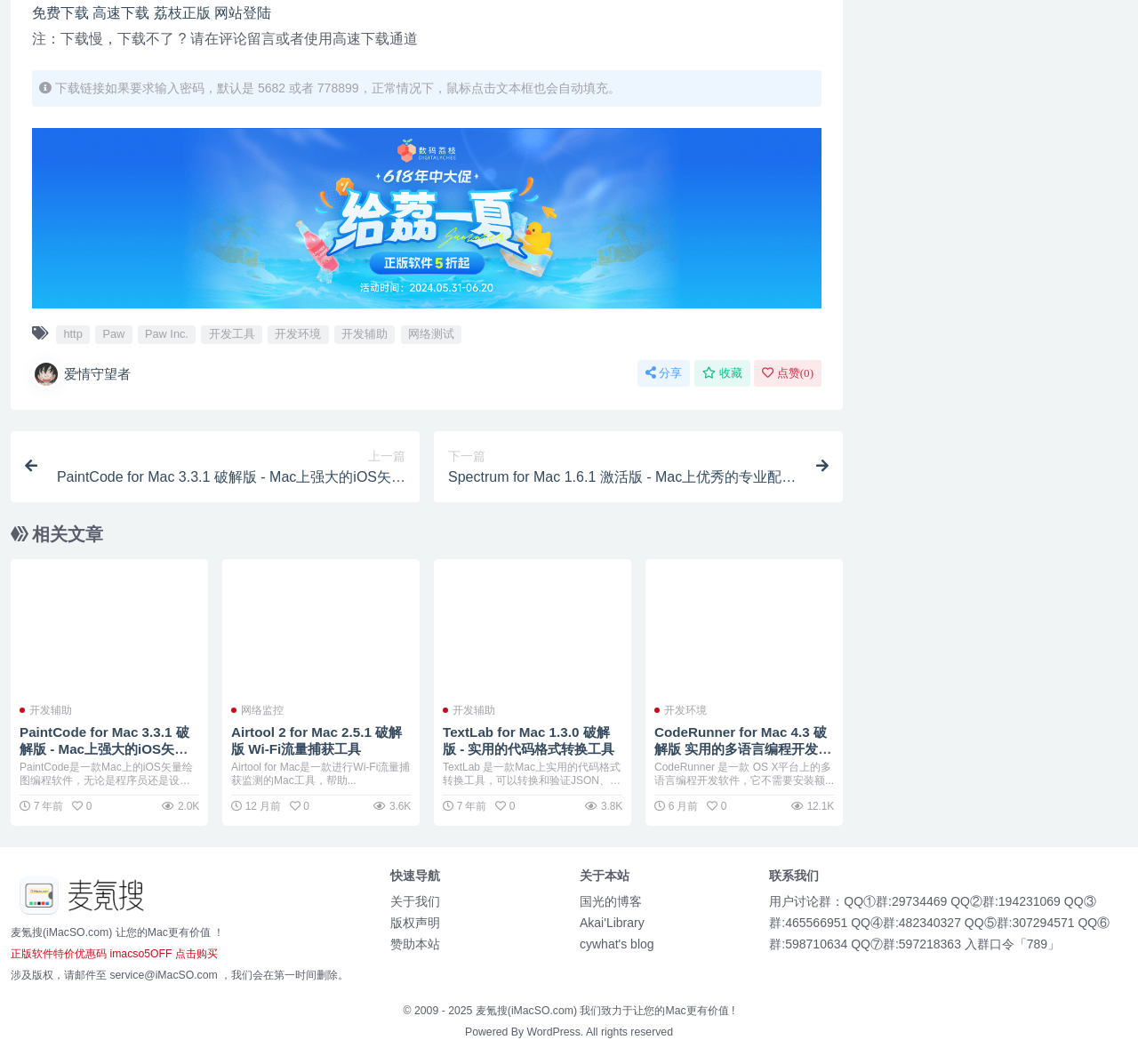Find the UI element described as: "cywhat's blog" and predict its bounding box coordinates. Ensure the coordinates are four float numbers between 0 and 1, [left, top, right, bottom].

[0.509, 0.88, 0.575, 0.894]